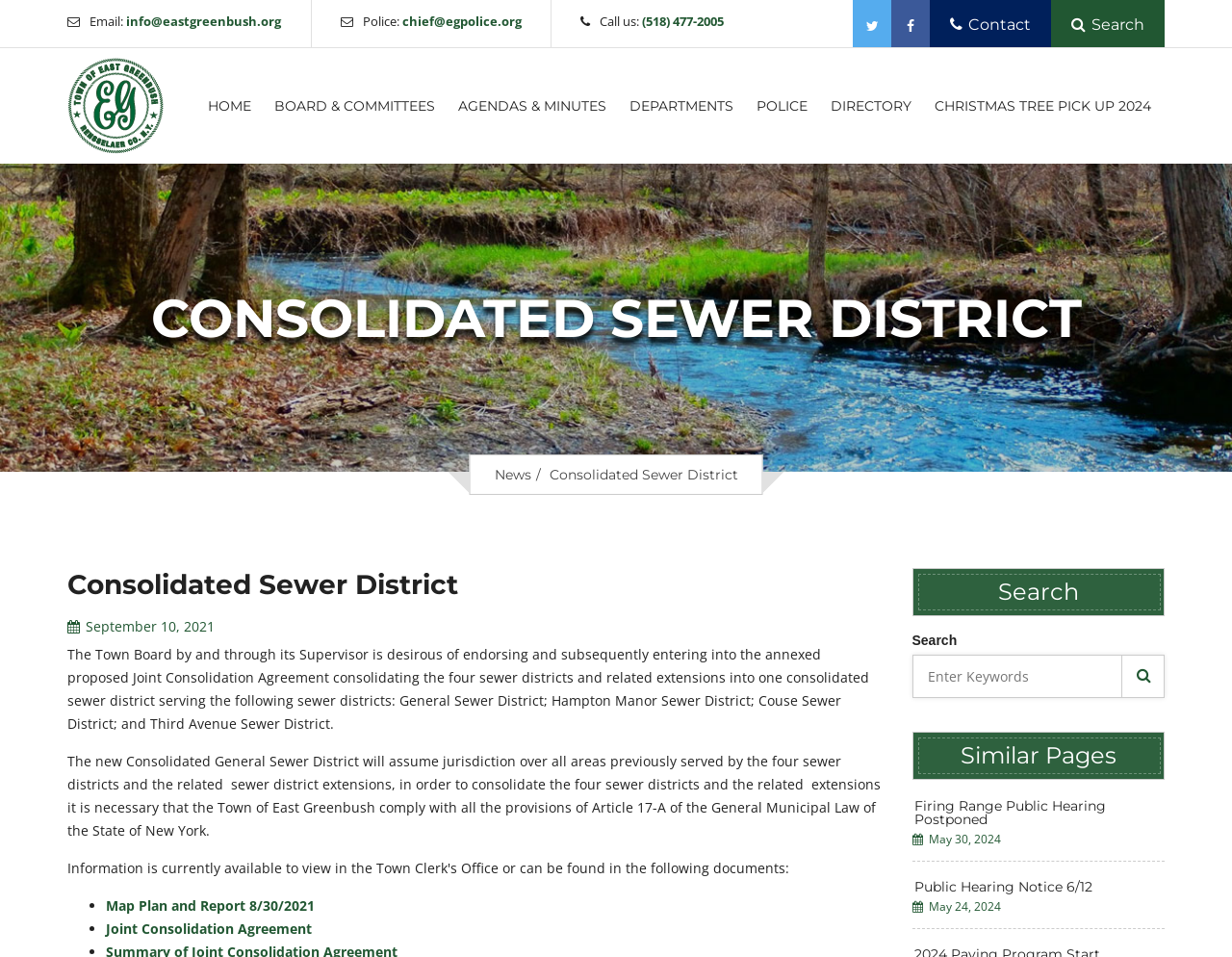Respond with a single word or phrase for the following question: 
What is the contact email of the Consolidated Sewer District?

info@eastgreenbush.org